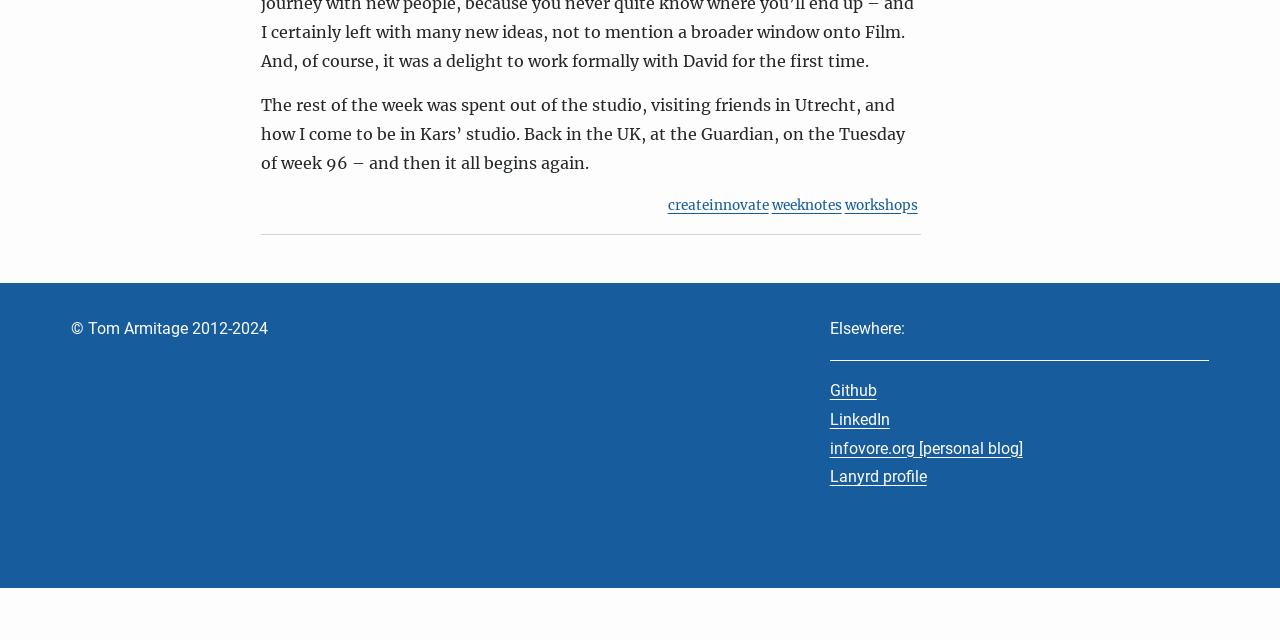Given the element description Orders, predict the bounding box coordinates for the UI element in the webpage screenshot. The format should be (top-left x, top-left y, bottom-right x, bottom-right y), and the values should be between 0 and 1.

None